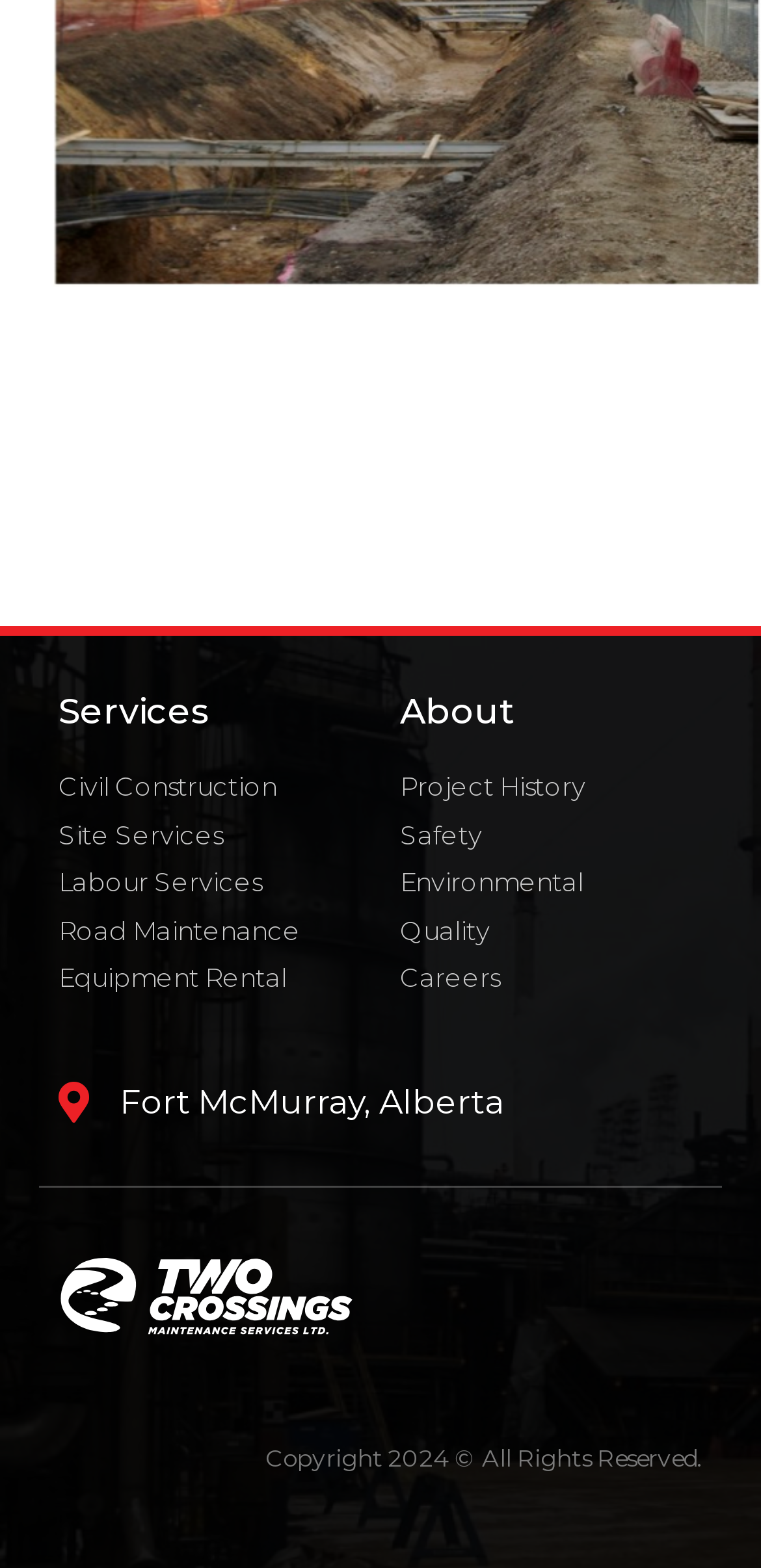Pinpoint the bounding box coordinates of the clickable element to carry out the following instruction: "Click on Services."

[0.077, 0.441, 0.274, 0.468]